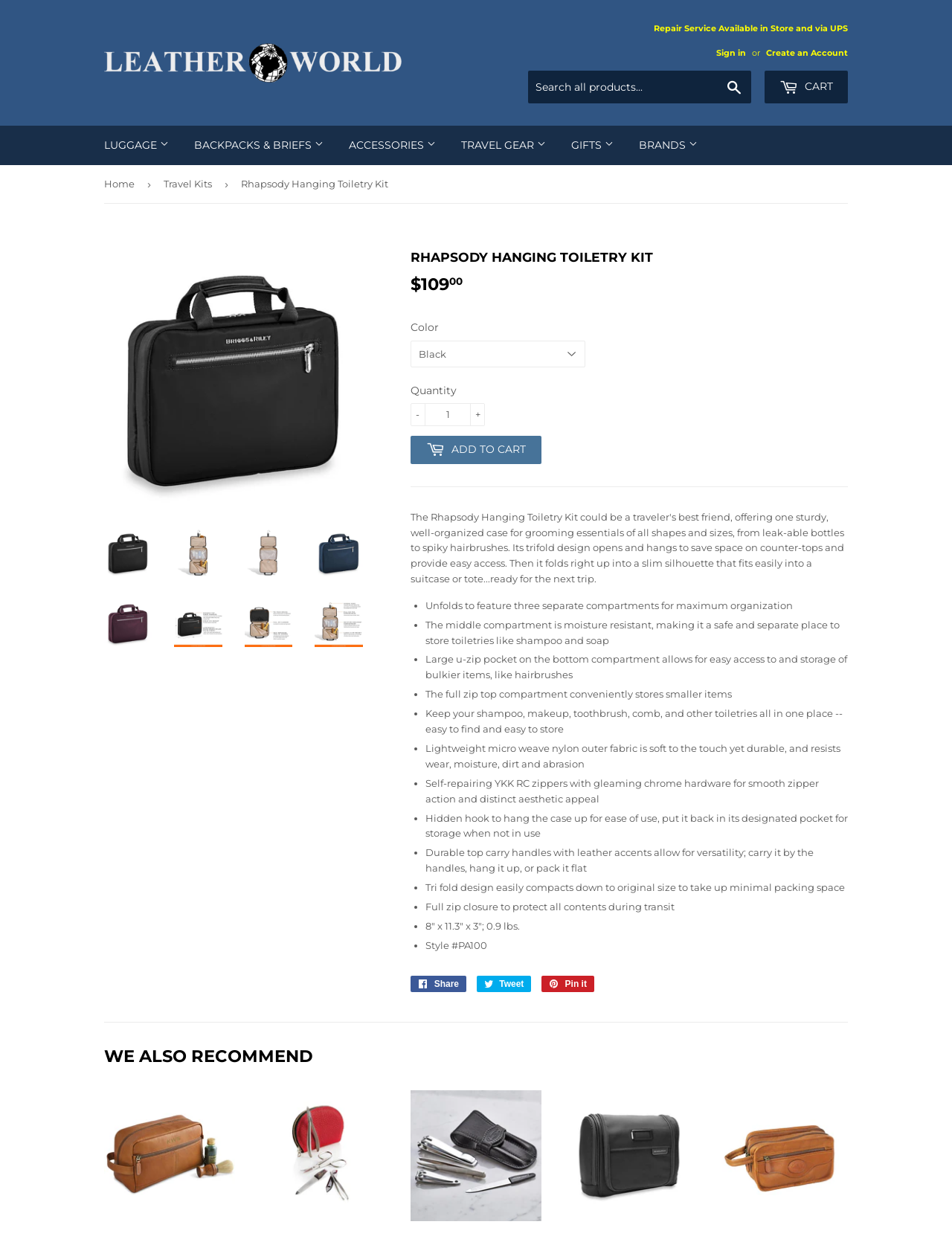Could you locate the bounding box coordinates for the section that should be clicked to accomplish this task: "Search for something".

None